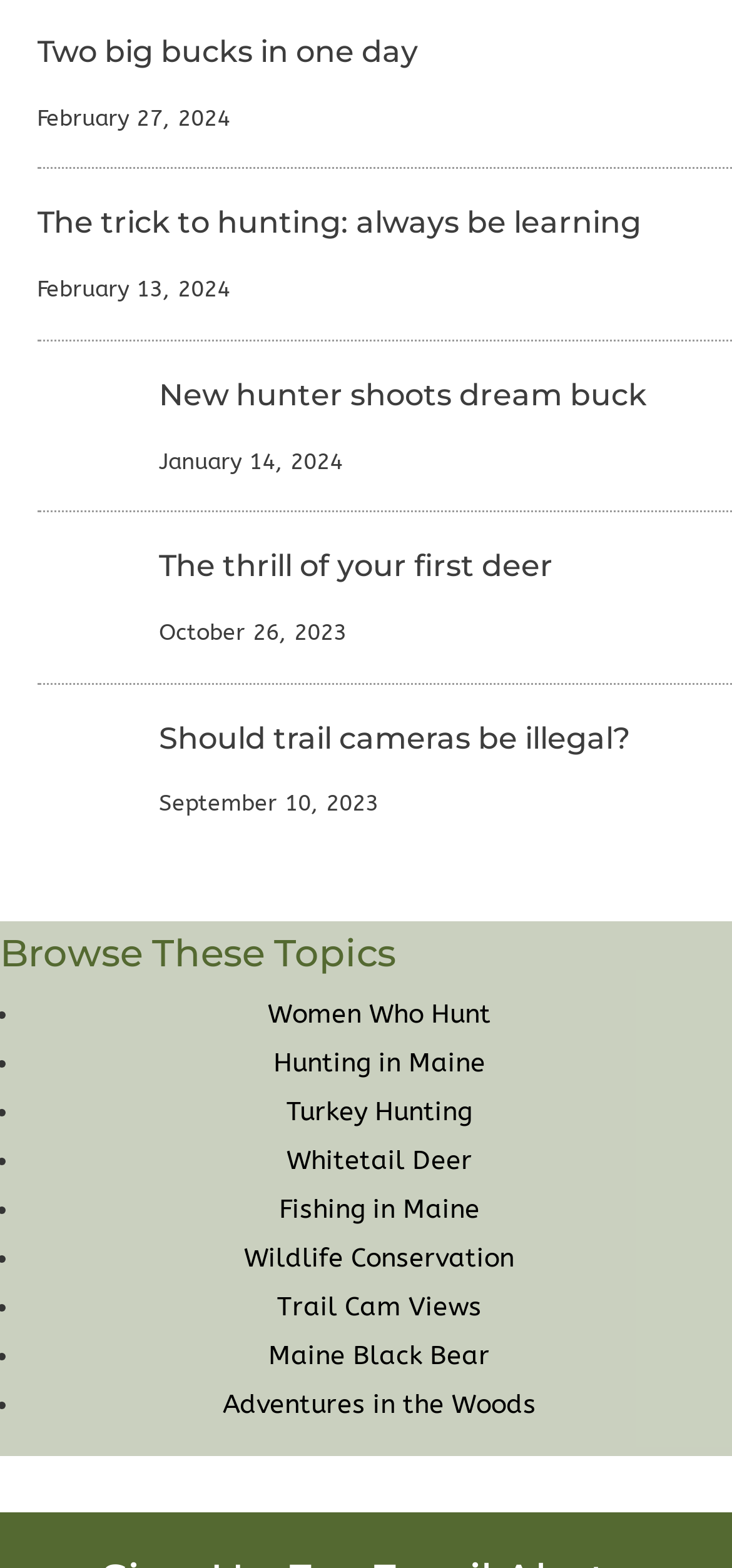Give a one-word or one-phrase response to the question:
How many articles are on this webpage?

8